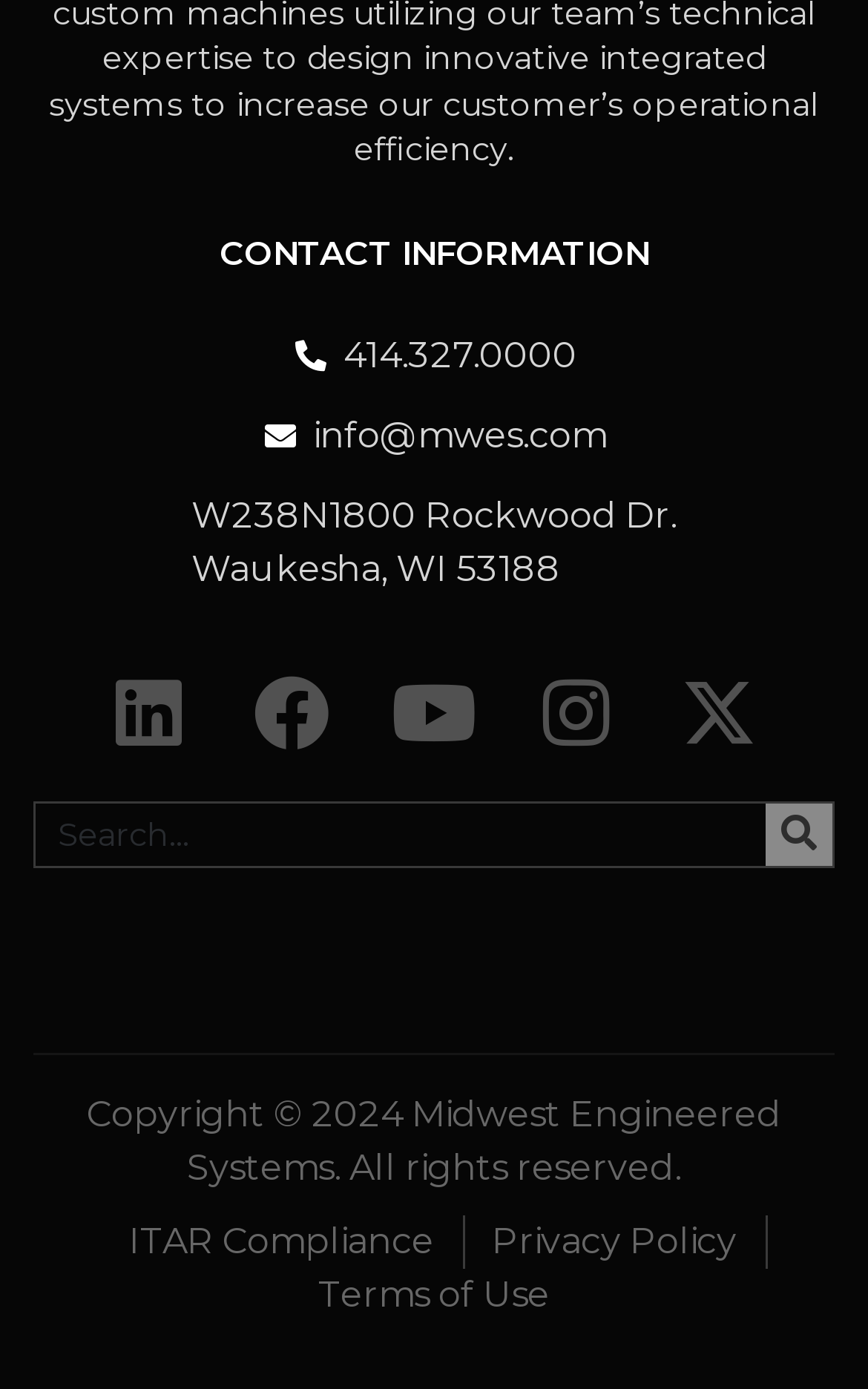Could you locate the bounding box coordinates for the section that should be clicked to accomplish this task: "Call the phone number".

[0.335, 0.237, 0.665, 0.275]